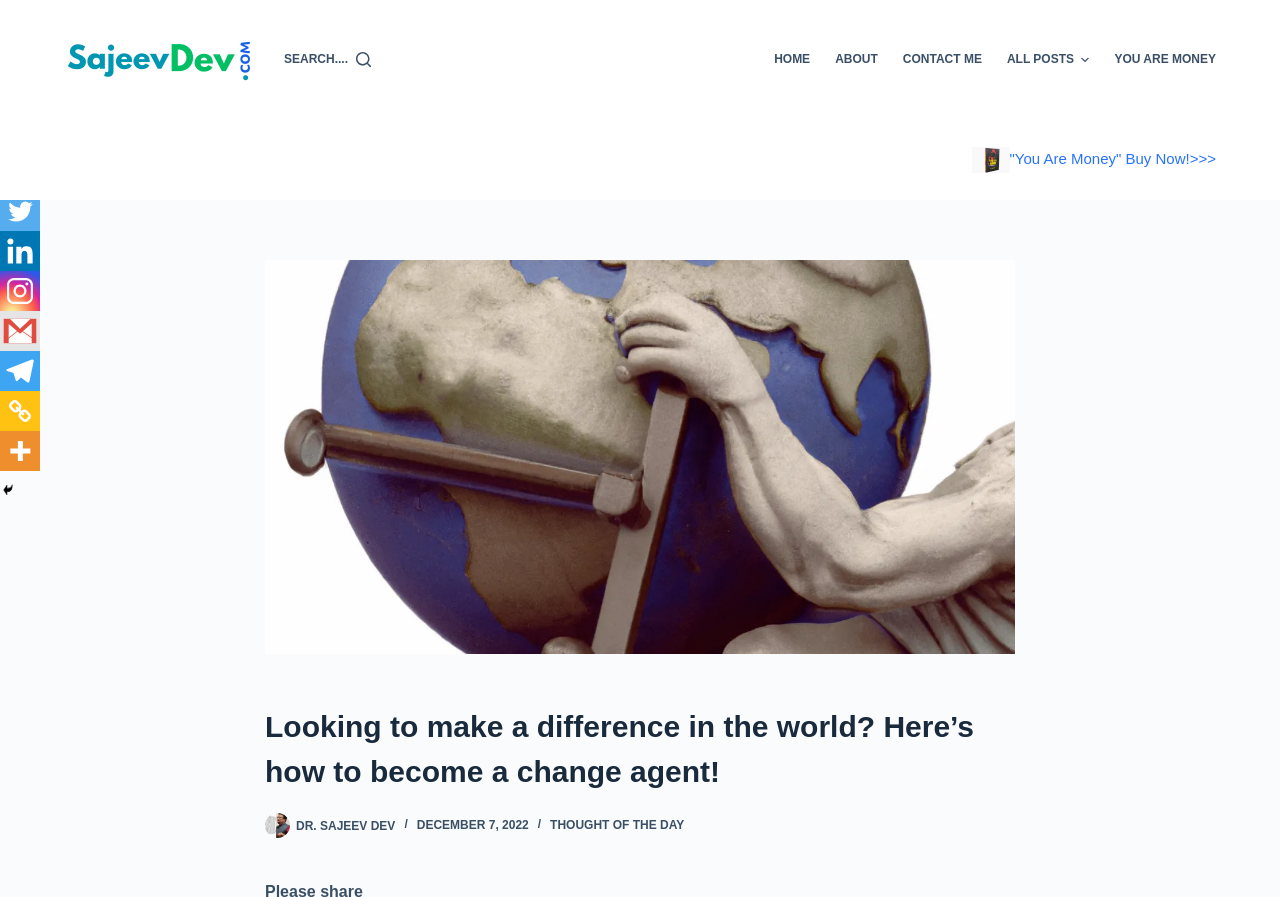Find the bounding box coordinates for the HTML element described in this sentence: "About". Provide the coordinates as four float numbers between 0 and 1, in the format [left, top, right, bottom].

[0.643, 0.0, 0.696, 0.134]